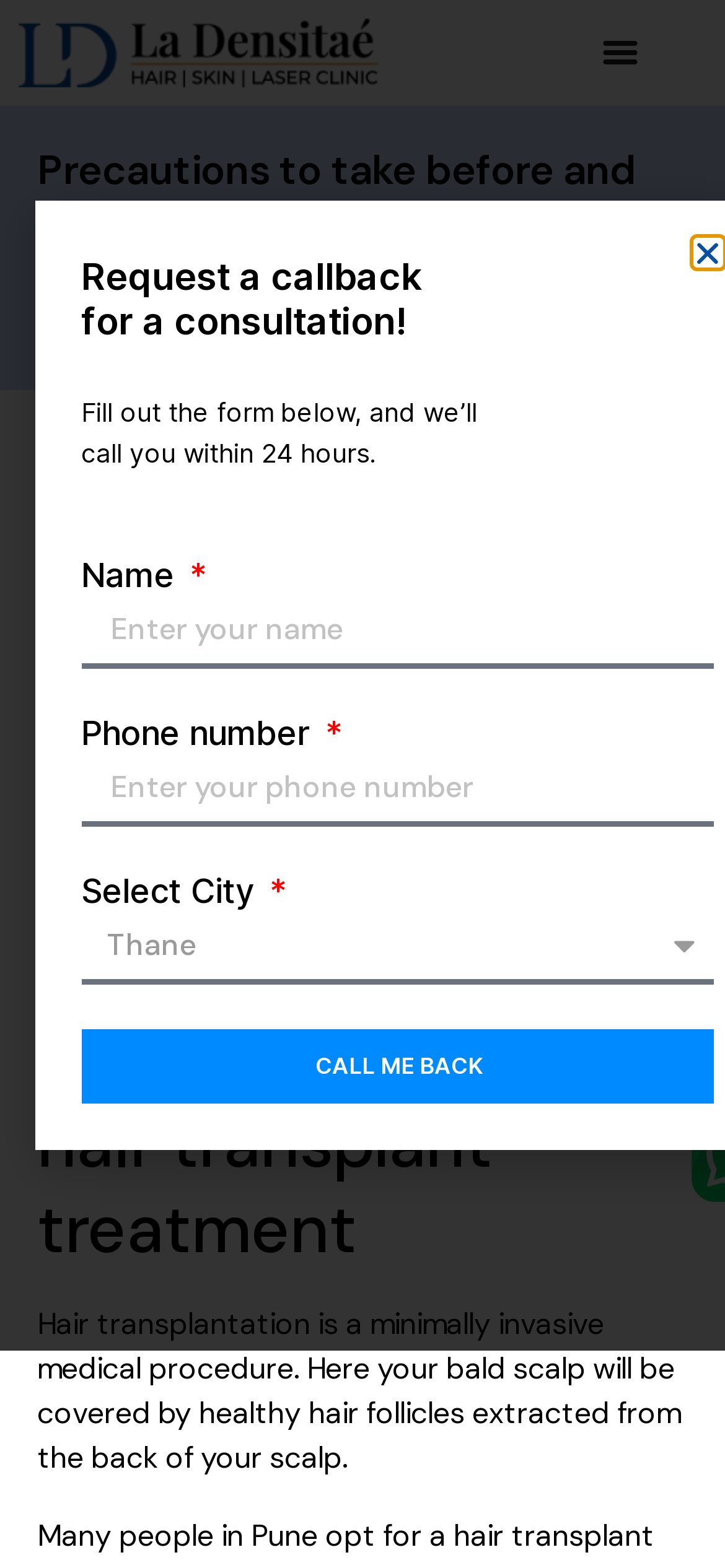Provide the bounding box coordinates of the HTML element described by the text: "aria-label="Menu Toggle"". The coordinates should be in the format [left, top, right, bottom] with values between 0 and 1.

[0.83, 0.022, 0.881, 0.045]